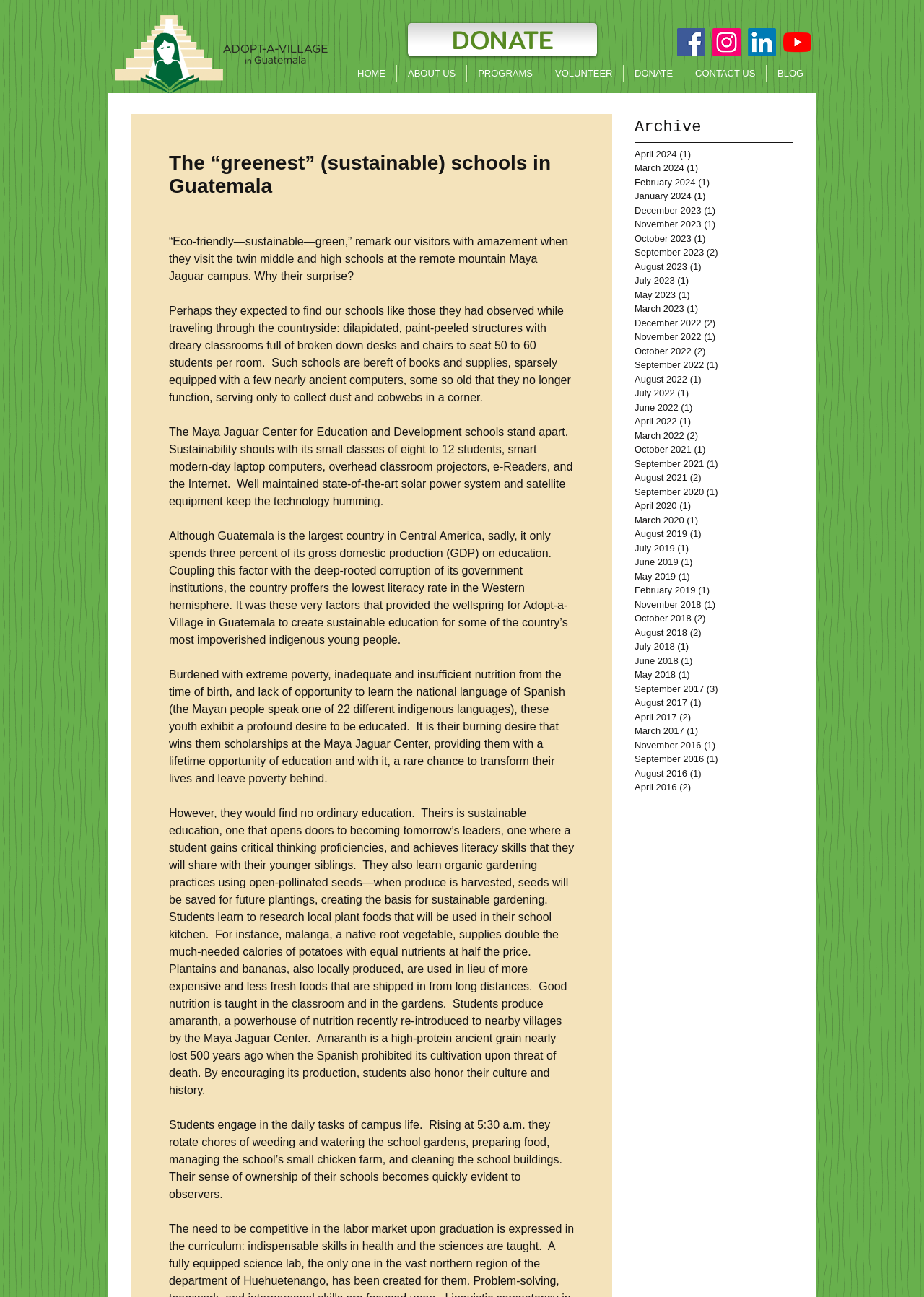How many months are listed in the Archive section? Look at the image and give a one-word or short phrase answer.

30